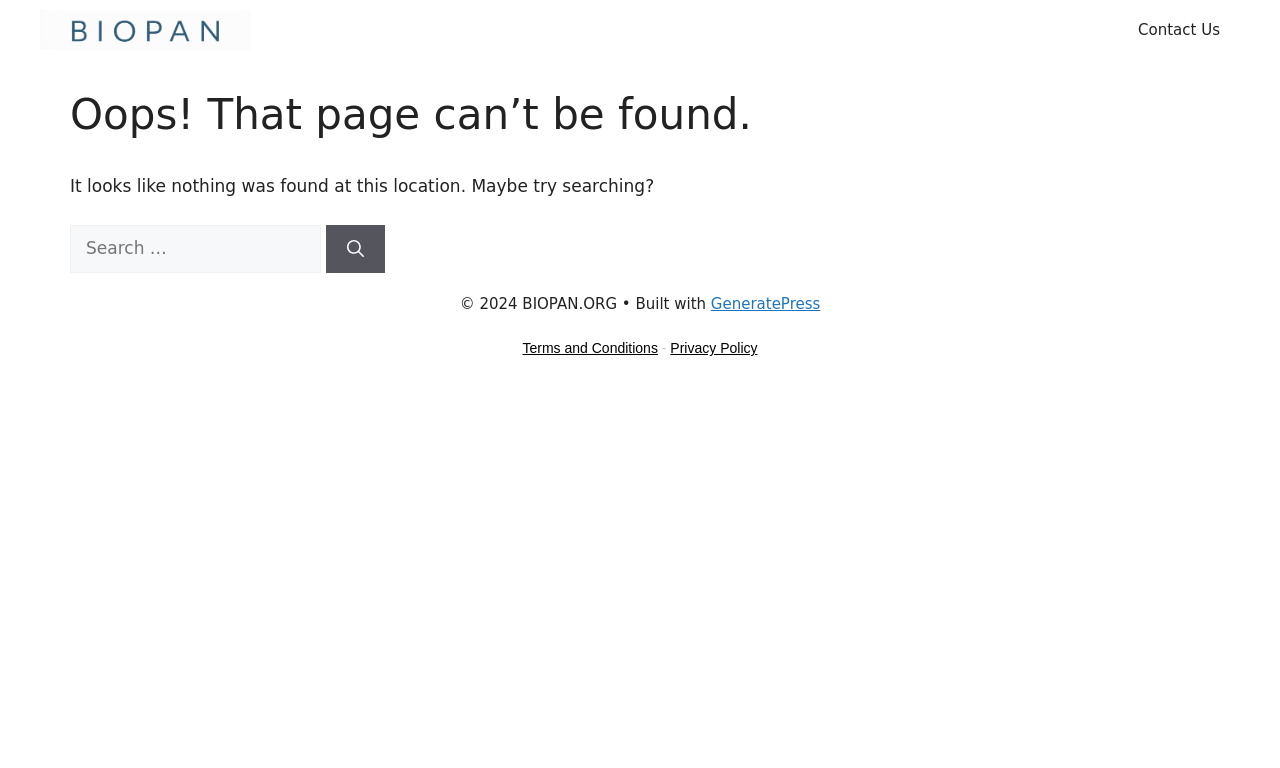Identify the bounding box coordinates for the UI element mentioned here: "parent_node: Search for: aria-label="Search"". Provide the coordinates as four float values between 0 and 1, i.e., [left, top, right, bottom].

[0.255, 0.293, 0.301, 0.355]